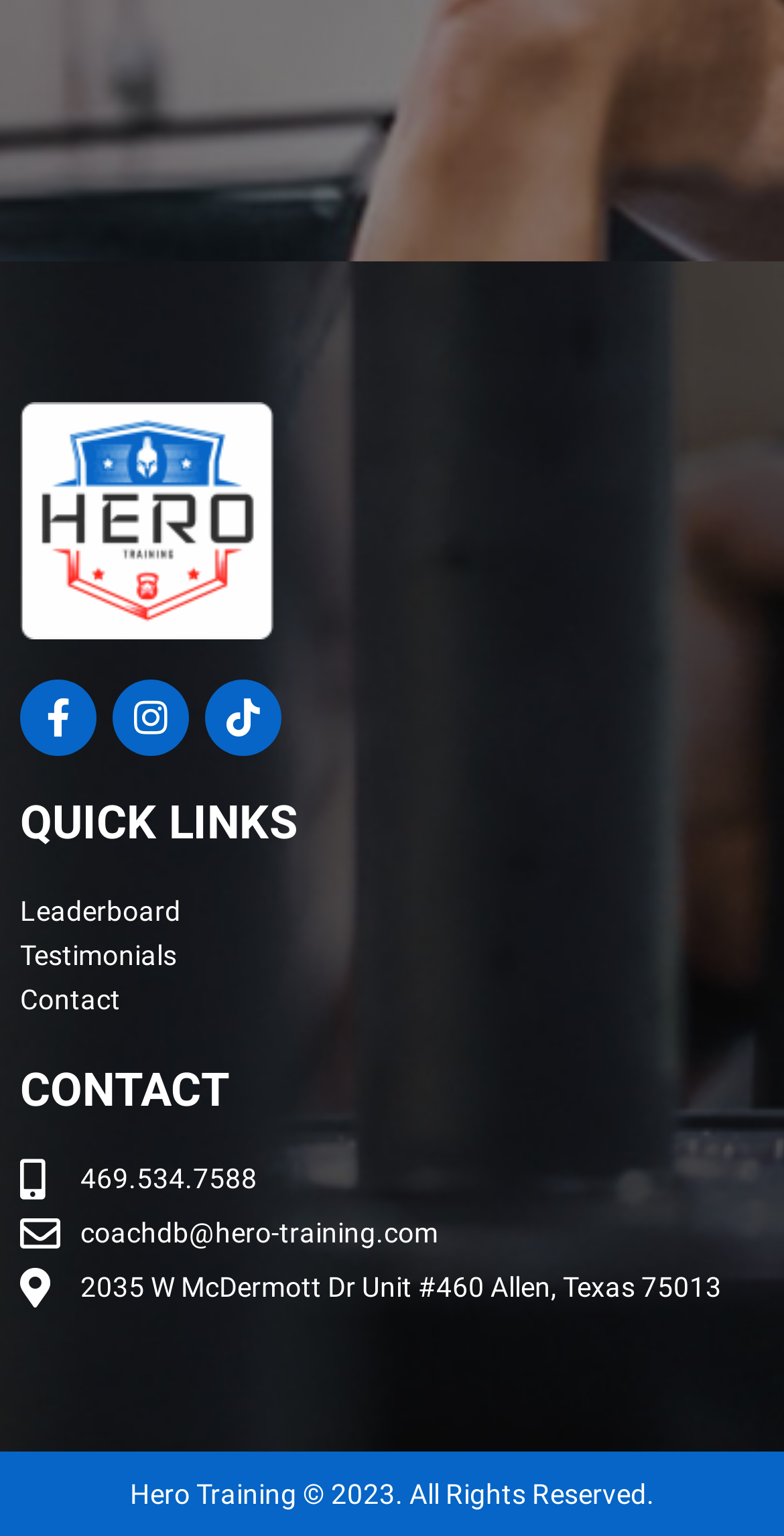From the given element description: "Testimonials", find the bounding box for the UI element. Provide the coordinates as four float numbers between 0 and 1, in the order [left, top, right, bottom].

[0.026, 0.609, 0.974, 0.637]